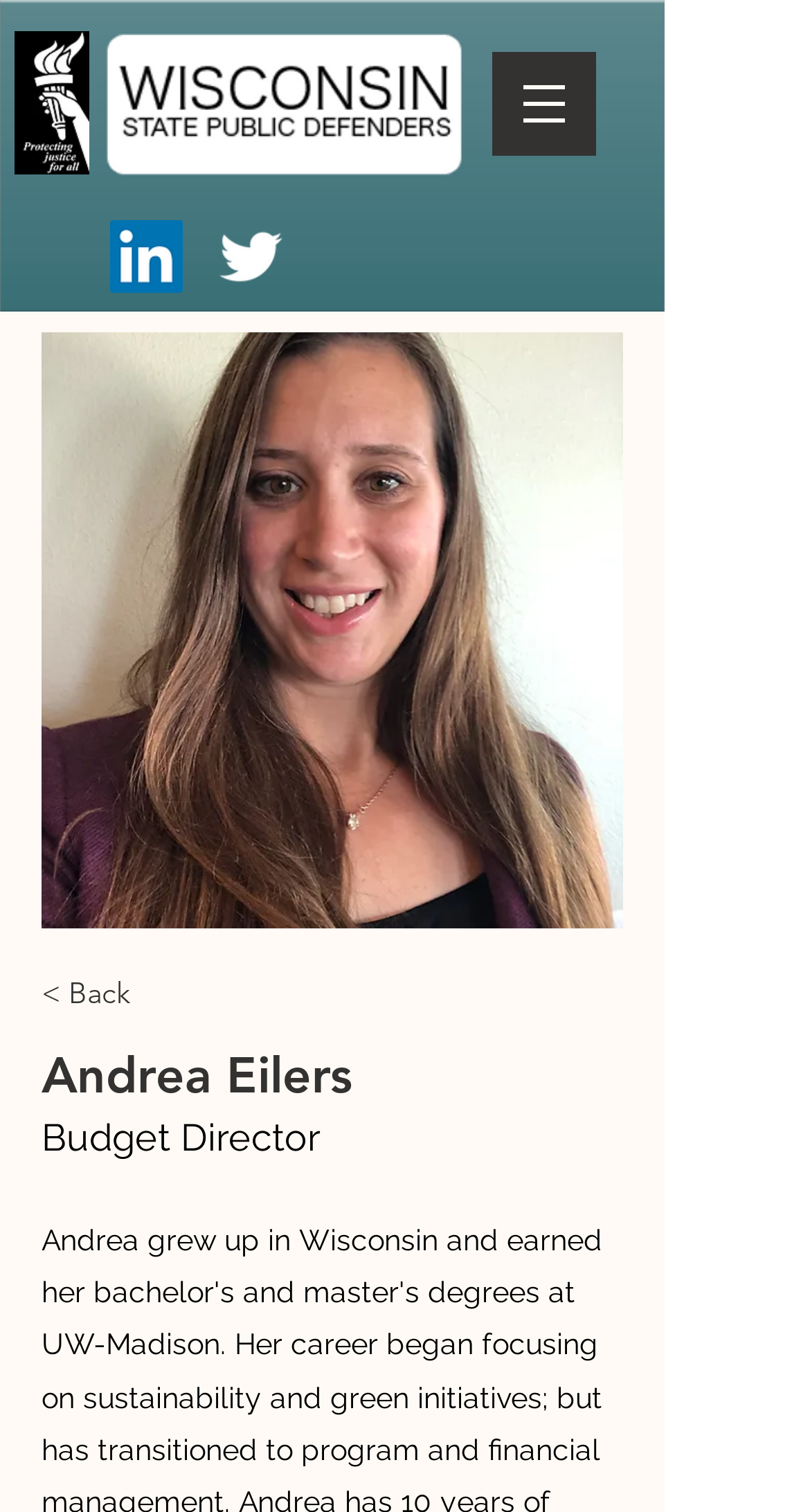Calculate the bounding box coordinates of the UI element given the description: "aria-label="Twitter Clean"".

[0.264, 0.146, 0.354, 0.194]